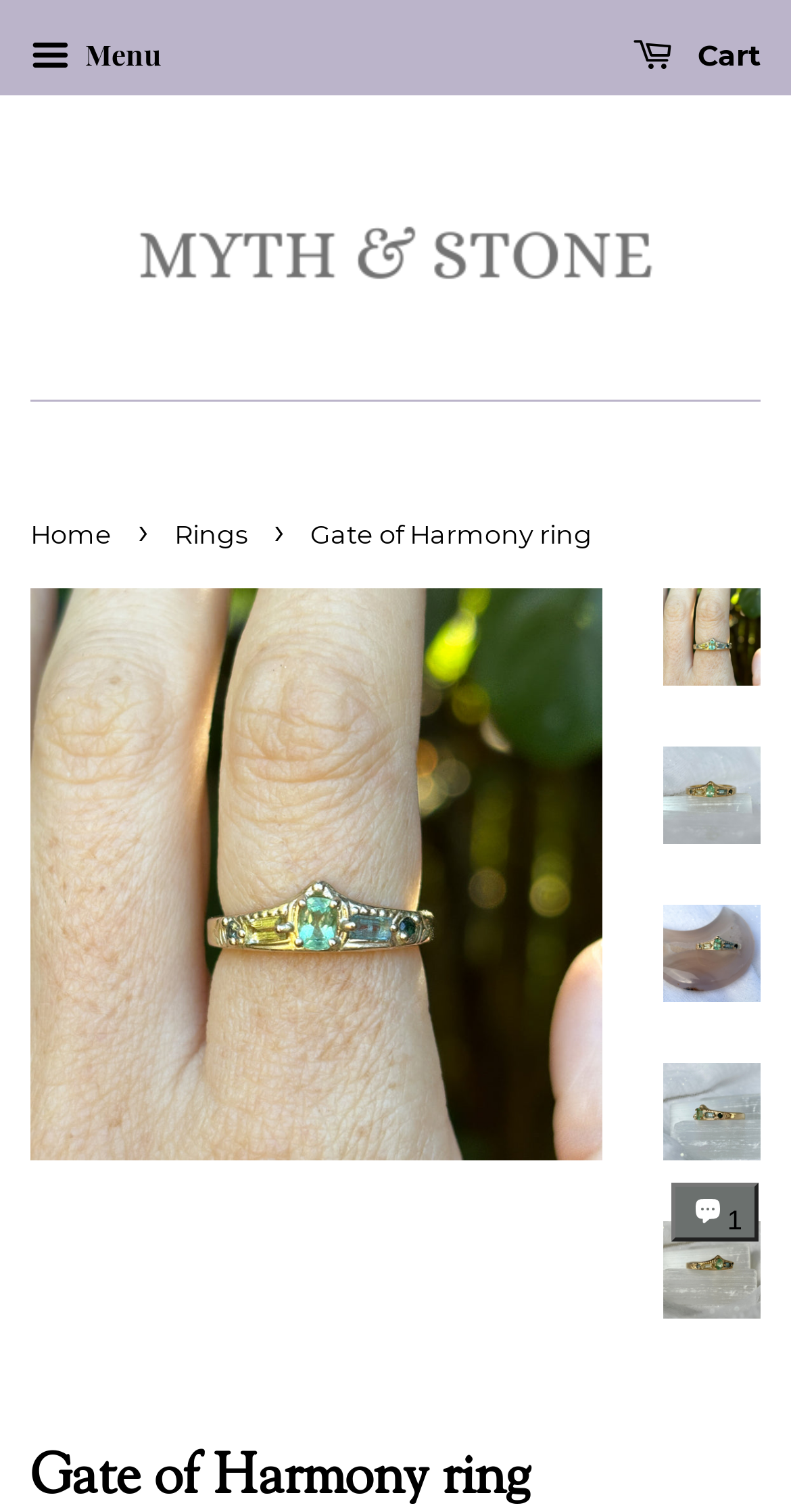Locate the bounding box coordinates of the area you need to click to fulfill this instruction: 'View the cart'. The coordinates must be in the form of four float numbers ranging from 0 to 1: [left, top, right, bottom].

[0.8, 0.016, 0.962, 0.061]